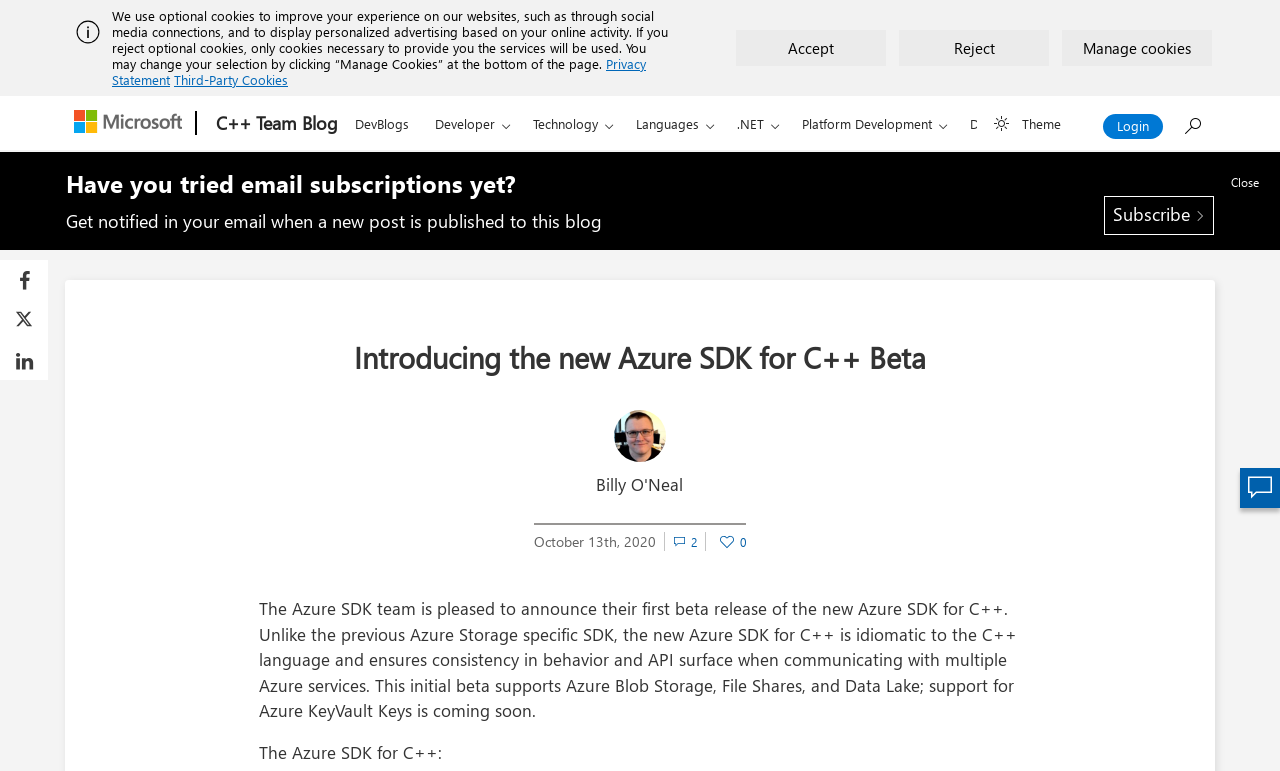Could you determine the bounding box coordinates of the clickable element to complete the instruction: "Read the article about Neat Confections"? Provide the coordinates as four float numbers between 0 and 1, i.e., [left, top, right, bottom].

None